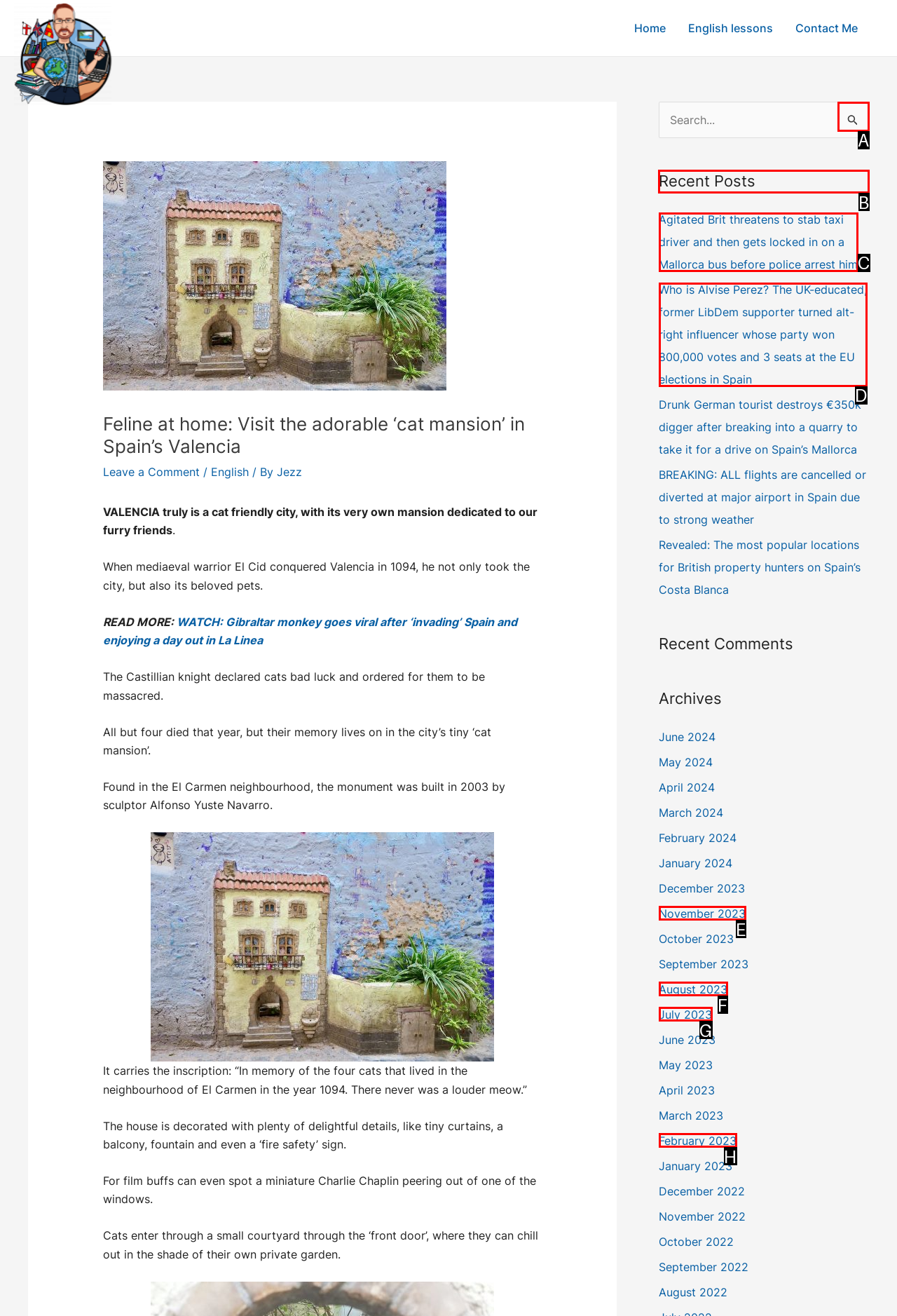Which option should I select to accomplish the task: View recent posts? Respond with the corresponding letter from the given choices.

B